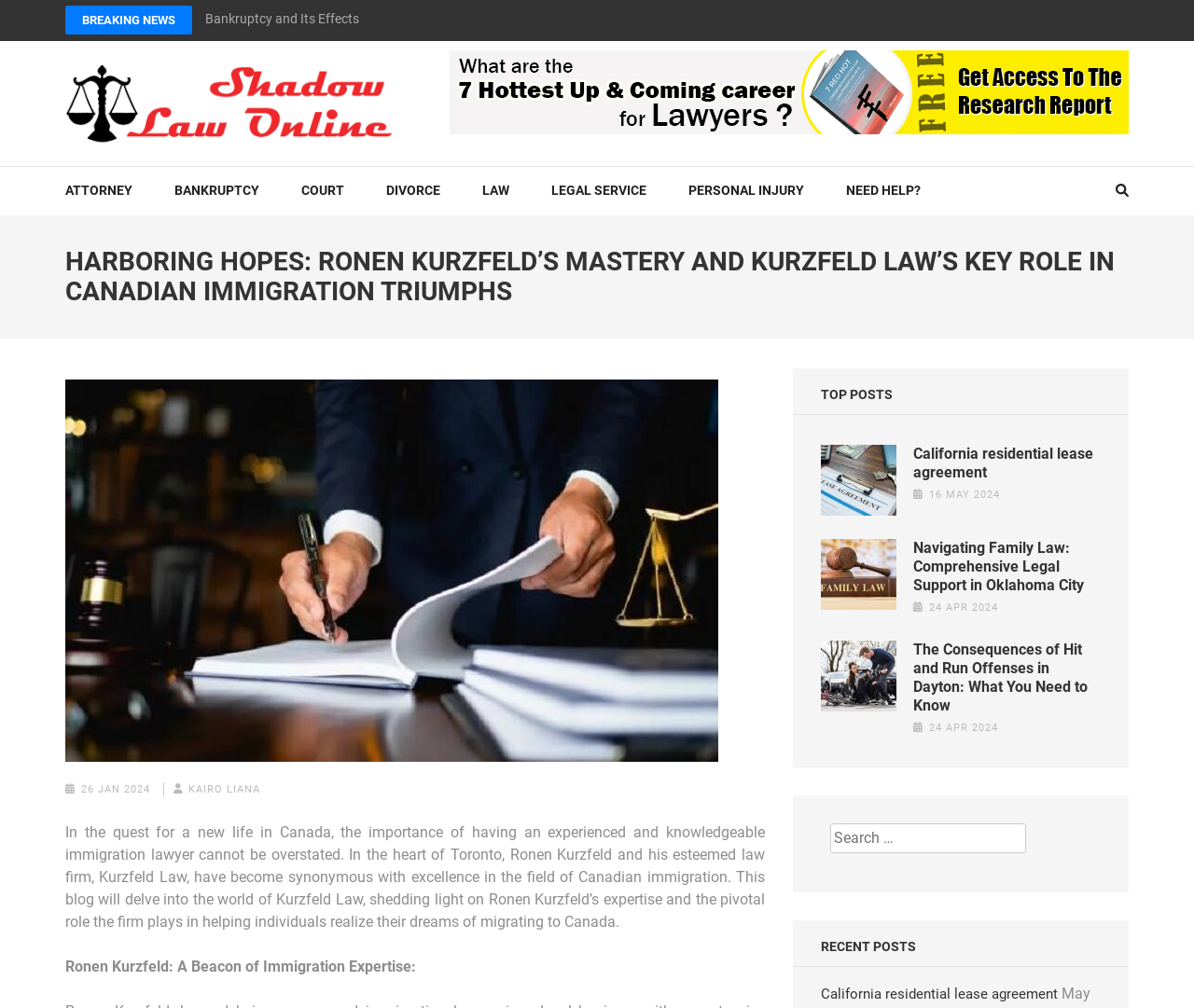Identify the first-level heading on the webpage and generate its text content.

HARBORING HOPES: RONEN KURZFELD’S MASTERY AND KURZFELD LAW’S KEY ROLE IN CANADIAN IMMIGRATION TRIUMPHS